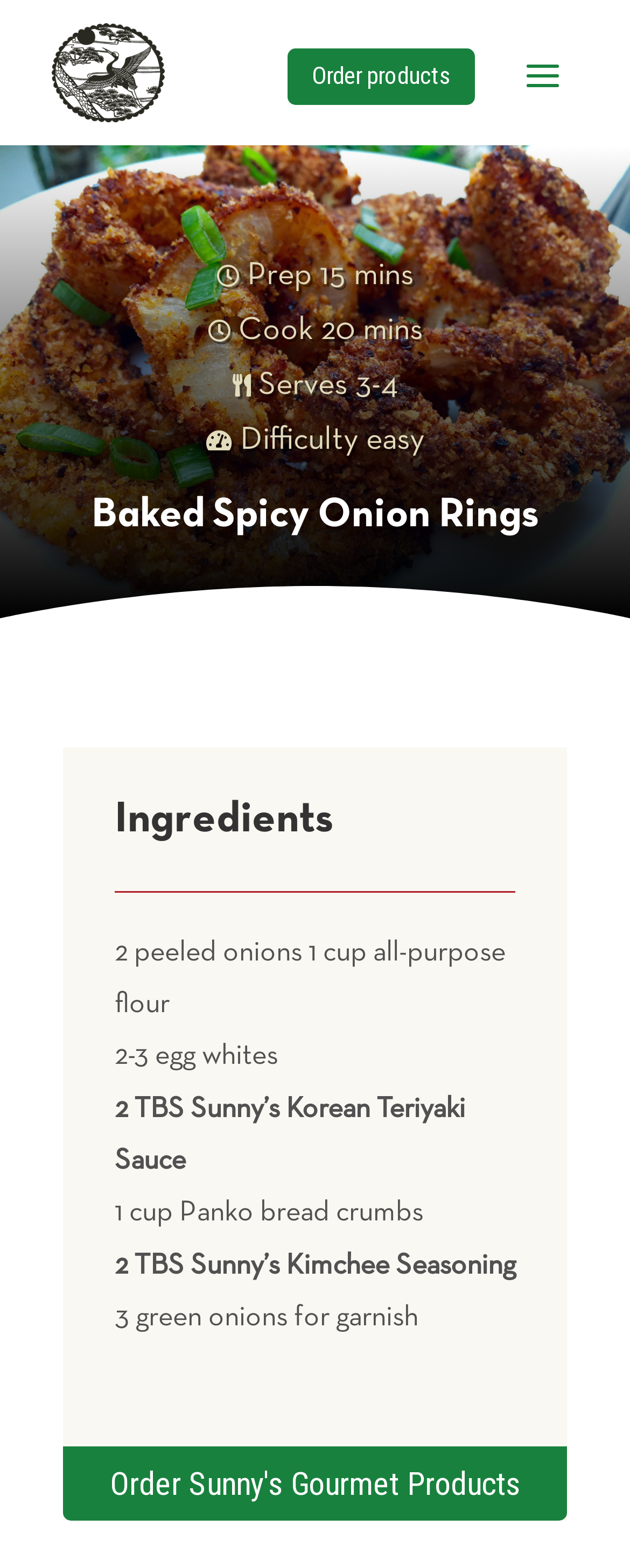Provide an in-depth description of the elements and layout of the webpage.

This webpage is about Baked Spicy Onion Rings from Sunny's Gourmet Products. At the top left corner, there is a link to "Skip To Content". Next to it, on the top left, is the Sunny's Gourmet Products logo, featuring a bird and a tree. 

Below the logo, there is a button to "Order products 5". Underneath this button, the title "Baked Spicy Onion Rings" is prominently displayed. To the right of the title, there are several icons and short descriptions, including preparation and cooking times, serving size, and difficulty level.

Further down, the "Ingredients" section is headed by a subheading. This section lists the required ingredients, including onions, flour, egg whites, Sunny's Korean Teriyaki Sauce, Panko bread crumbs, Sunny's Kimchee Seasoning, and green onions for garnish.

At the bottom of the page, there is another button to "Order Sunny's Gourmet Products 5".